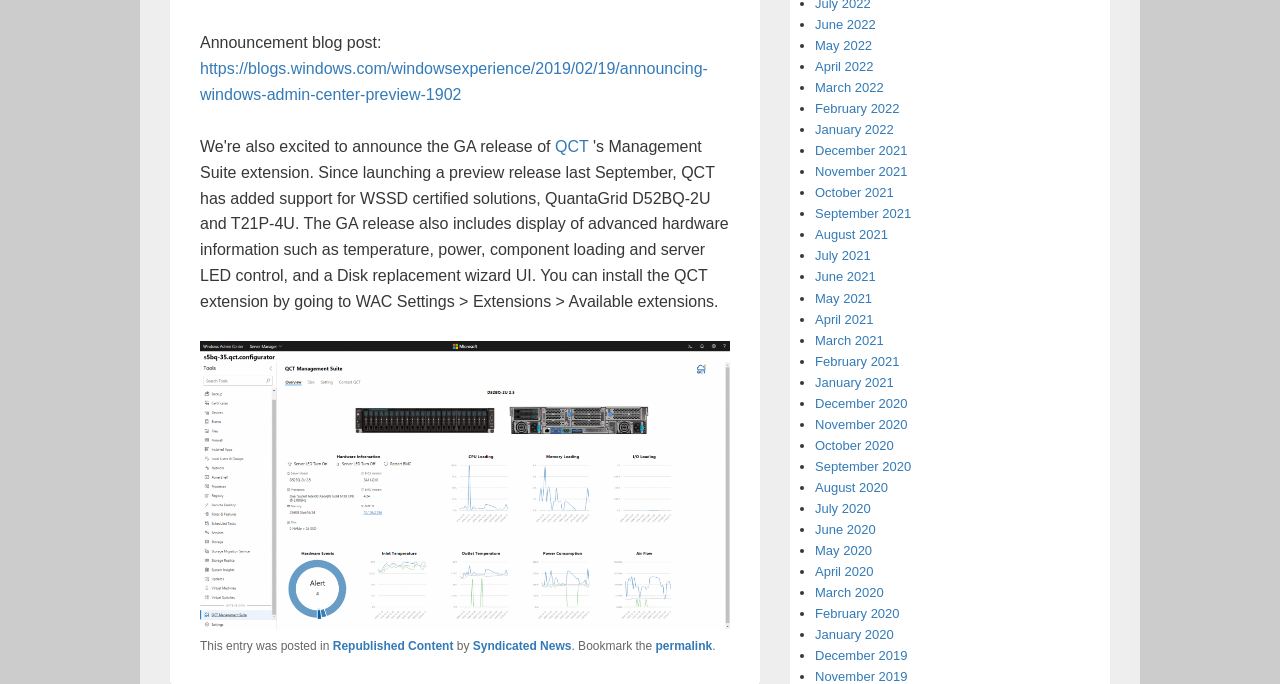Give a concise answer using one word or a phrase to the following question:
What is the category of the blog post?

Republished Content